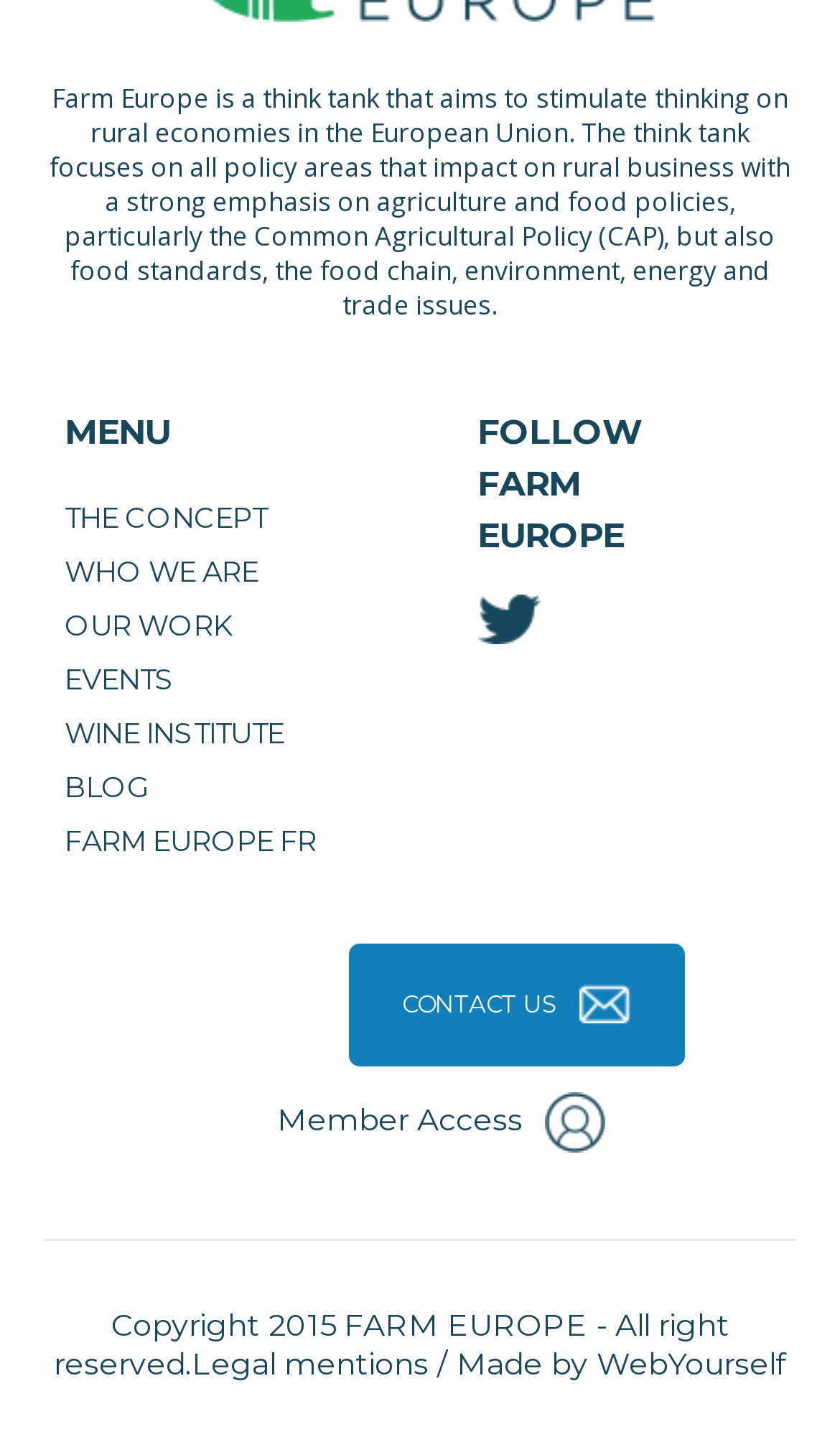Bounding box coordinates are given in the format (top-left x, top-left y, bottom-right x, bottom-right y). All values should be floating point numbers between 0 and 1. Provide the bounding box coordinate for the UI element described as: WebYourself

[0.71, 0.936, 0.936, 0.963]